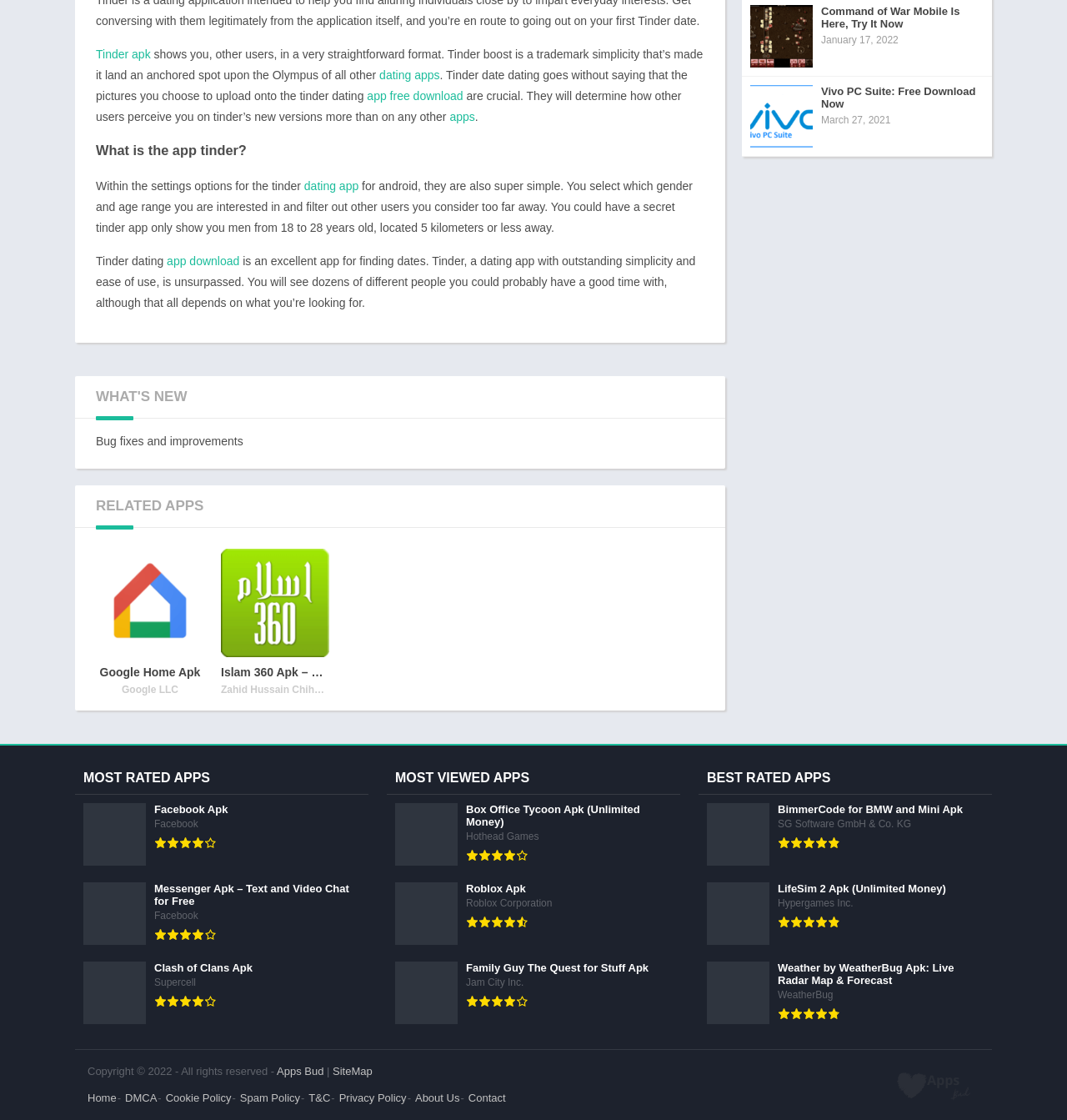Predict the bounding box for the UI component with the following description: "SiteMap".

[0.312, 0.951, 0.349, 0.962]